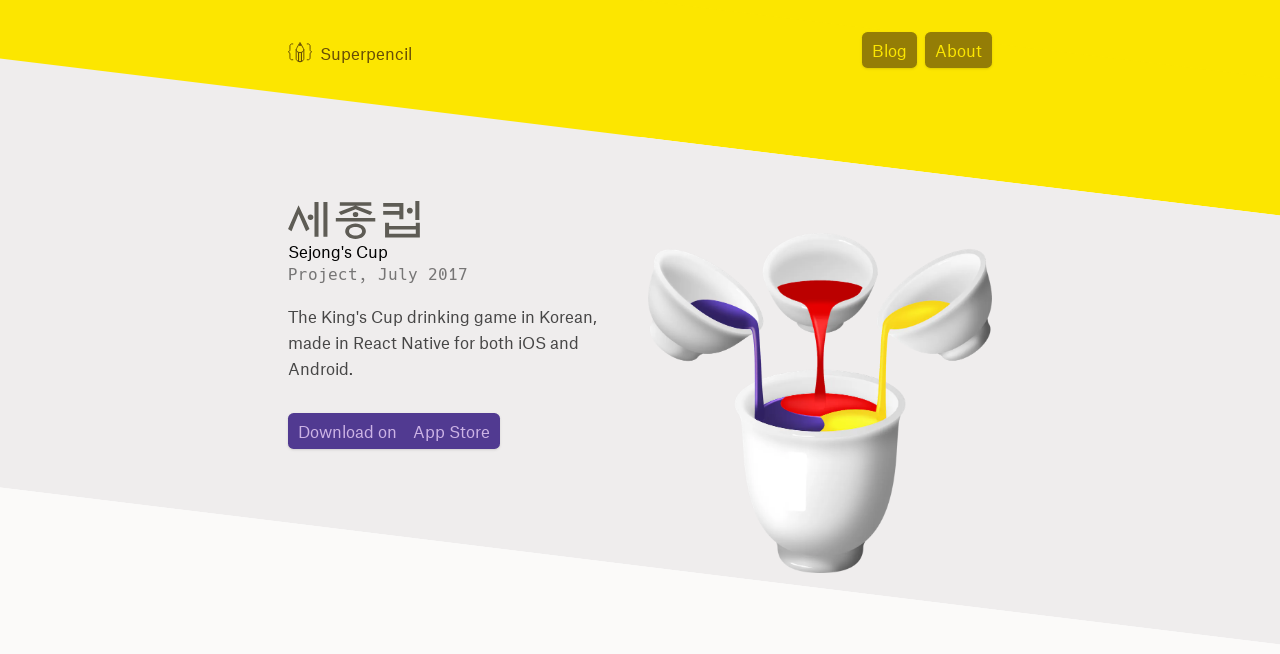From the webpage screenshot, predict the bounding box of the UI element that matches this description: "About".

[0.727, 0.049, 0.775, 0.104]